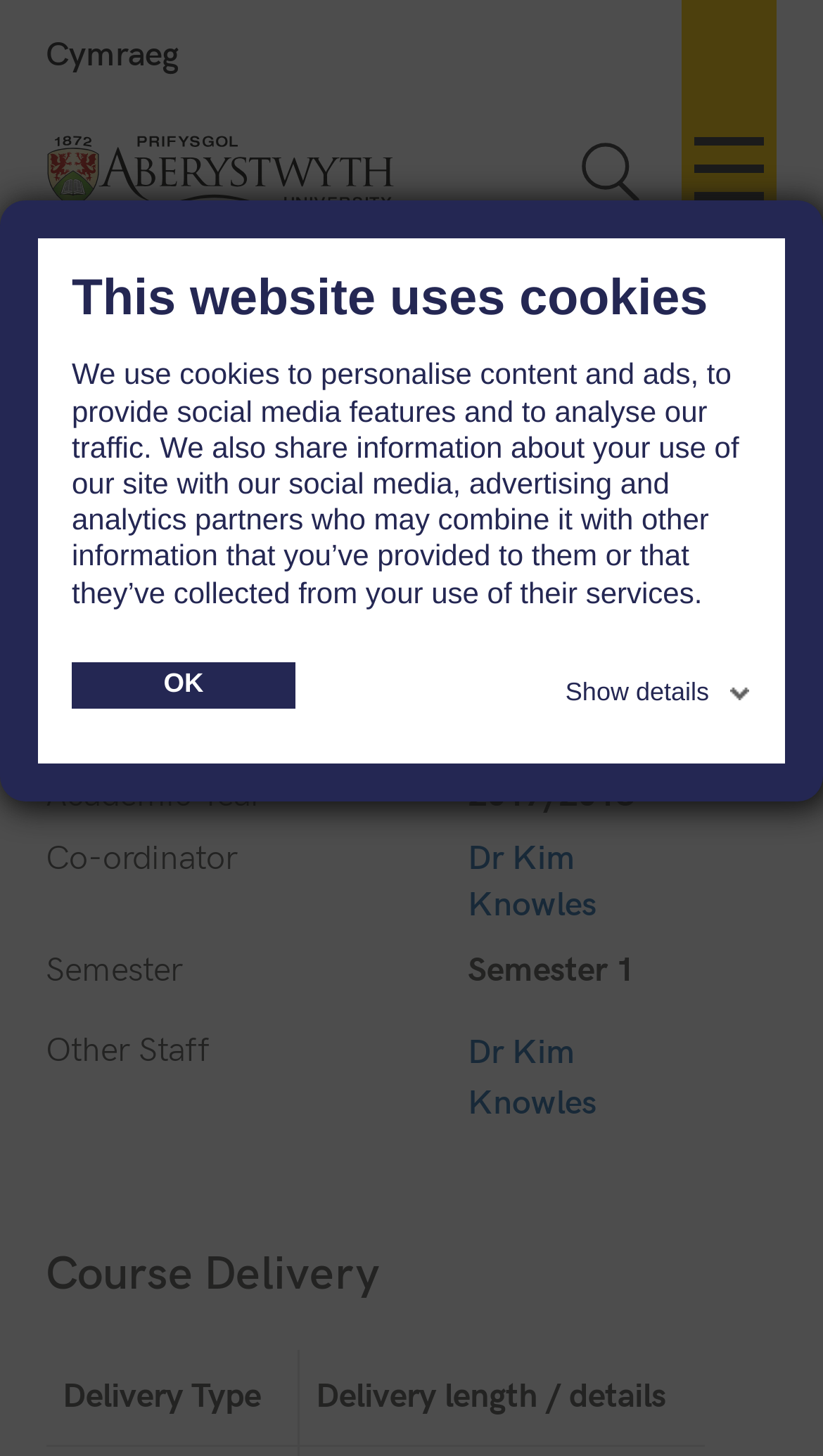Predict the bounding box coordinates of the area that should be clicked to accomplish the following instruction: "Search". The bounding box coordinates should consist of four float numbers between 0 and 1, i.e., [left, top, right, bottom].

[0.675, 0.088, 0.809, 0.148]